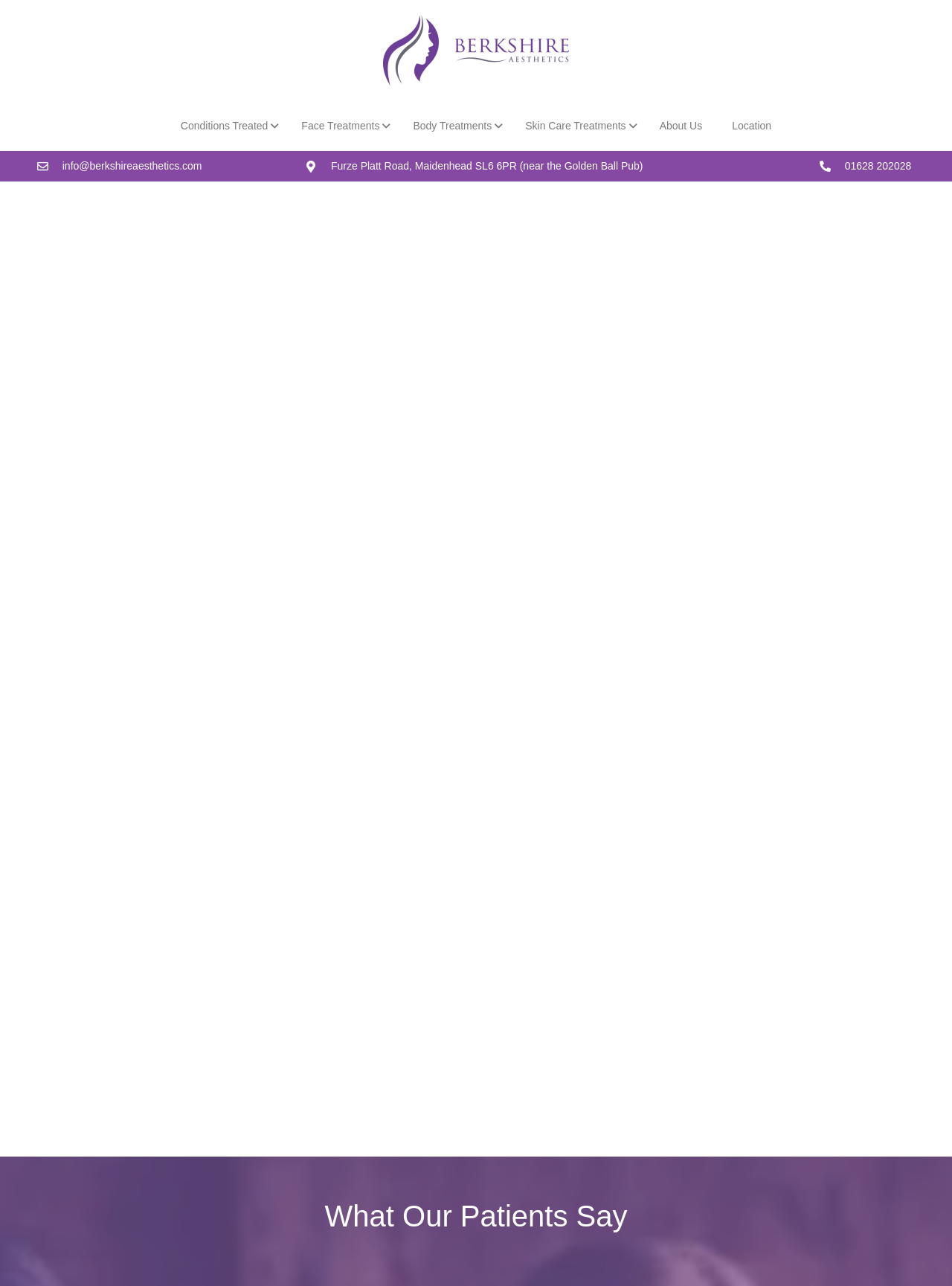Write an elaborate caption that captures the essence of the webpage.

The webpage is about Berkshire Aesthetics, a clinic that offers various skin treatments. At the top, there is a navigation menu with links to different sections of the website, including "Conditions Treated", "Face Treatments", "Body Treatments", "Skin Care Treatments", "About Us", and "Location". Below the navigation menu, there is a section with the clinic's contact information, including email, address, and phone number.

The main content of the webpage is a blog post written by Arleta Szymanska, an Aesthetic Therapist at Berkshire Aesthetics. The post discusses the importance of taking care of one's skin after summer, as sun exposure can cause damage to the skin. The author explains that autumn is the best time to focus on skin recovery and maintenance, and that Berkshire Aesthetics offers various treatments to address common skin conditions such as pigmentation, sun damage, active acne, dry and dehydrated skin, and signs of aging.

The post also delves into the science behind skin damage caused by UV rays, explaining how they can lead to premature aging, skin cancer, and other skin disorders. The author highlights the importance of using high UVA/UVB protection throughout the year, not just during summer.

The clinic's Visia Skin Scan System is mentioned as a powerful tool that can reveal sun-induced skin damage before it is visible to the human eye. The author shares their personal experience with the system, calling it "eye-opening". The post also discusses the importance of taking a personalized approach to treating skin damage, as there is no one-size-fits-all solution.

A list of treatment options is provided, including Medical Grade Skin Care, Chemical Skin Peels, HydraFacial, M22 IPL, Nd:Yag Q-Switch Laser, ResurFX, Mesotherapy, Microneedling SkinPen, and Forma Radiofrequency. The author invites readers to book a skincare consultation and digital skin analysis to create a bespoke treatment plan.

Finally, there is a section titled "What Our Patients Say", although the content of this section is not provided.